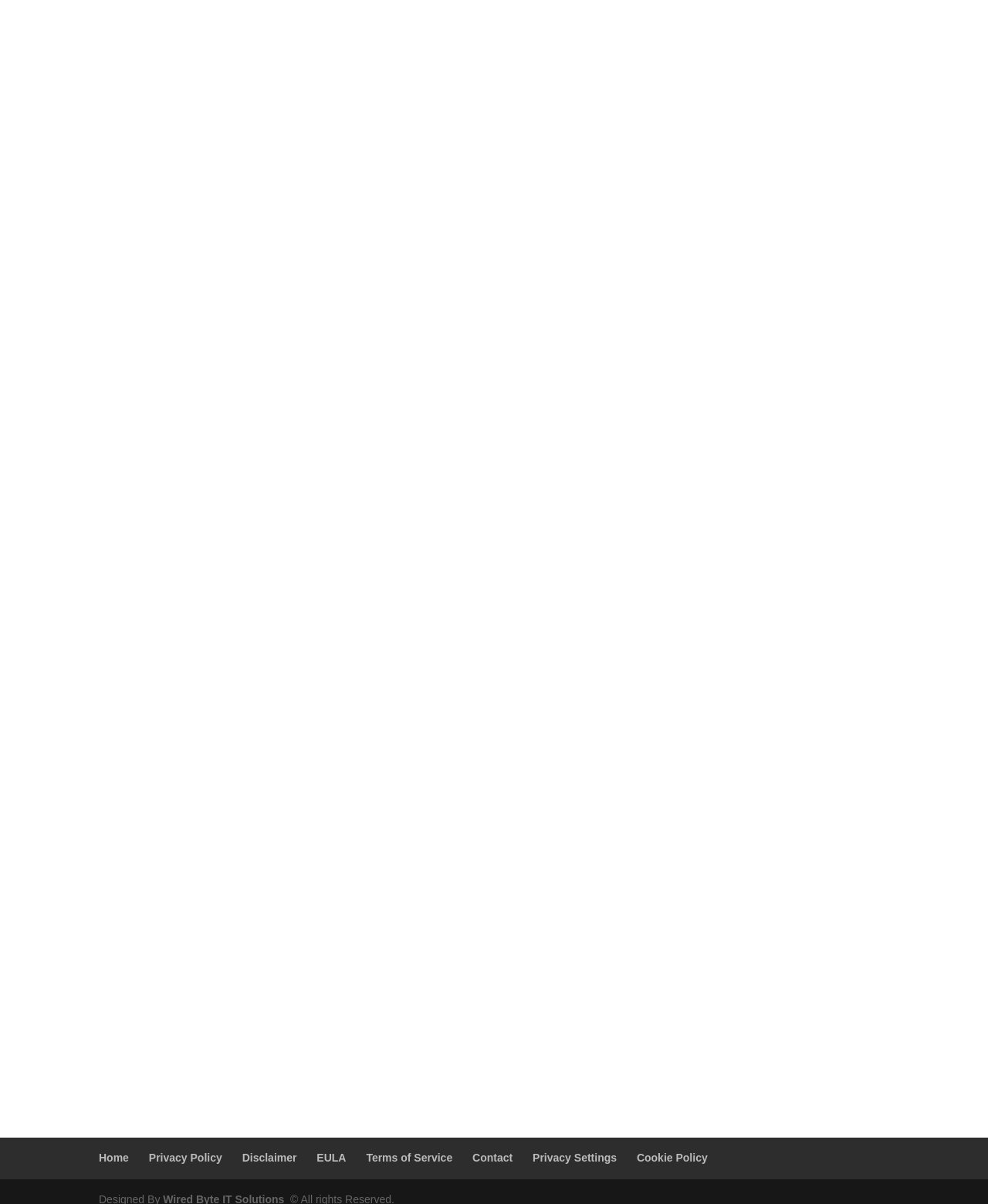Answer the following query concisely with a single word or phrase:
What is the topic of the first article?

DirectAdmin and Payment Gateways